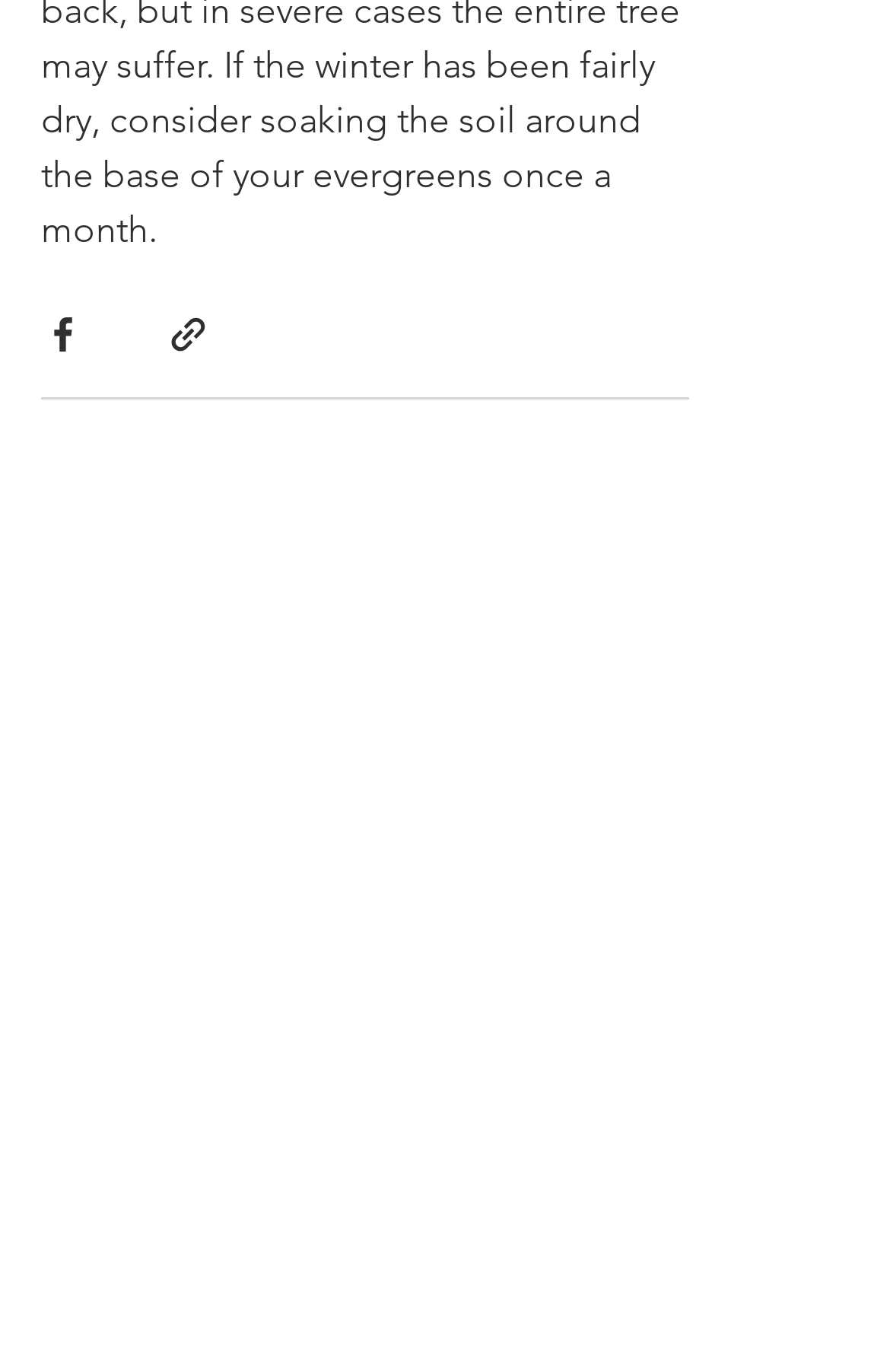Locate the bounding box of the UI element based on this description: "9430 198". Provide four float numbers between 0 and 1 as [left, top, right, bottom].

[0.222, 0.452, 0.362, 0.48]